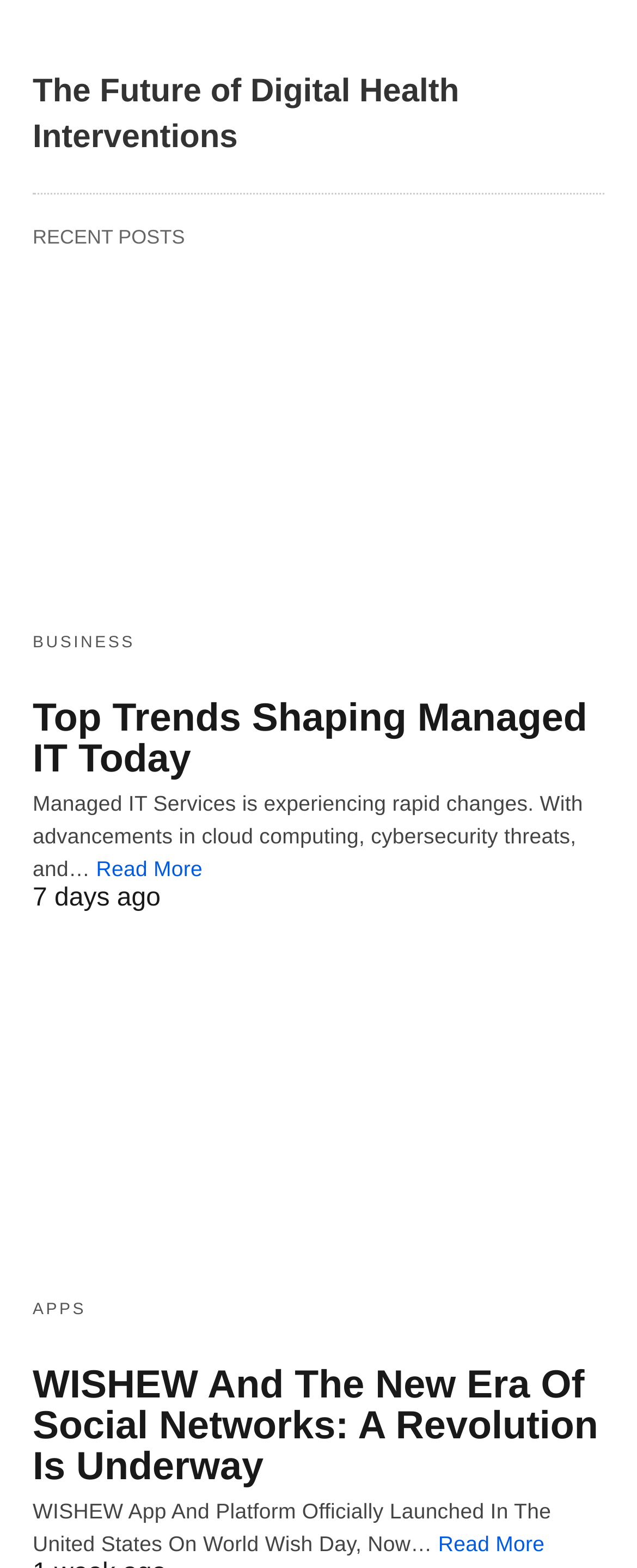Extract the bounding box coordinates of the UI element described by: "Read More". The coordinates should include four float numbers ranging from 0 to 1, e.g., [left, top, right, bottom].

[0.688, 0.976, 0.855, 0.992]